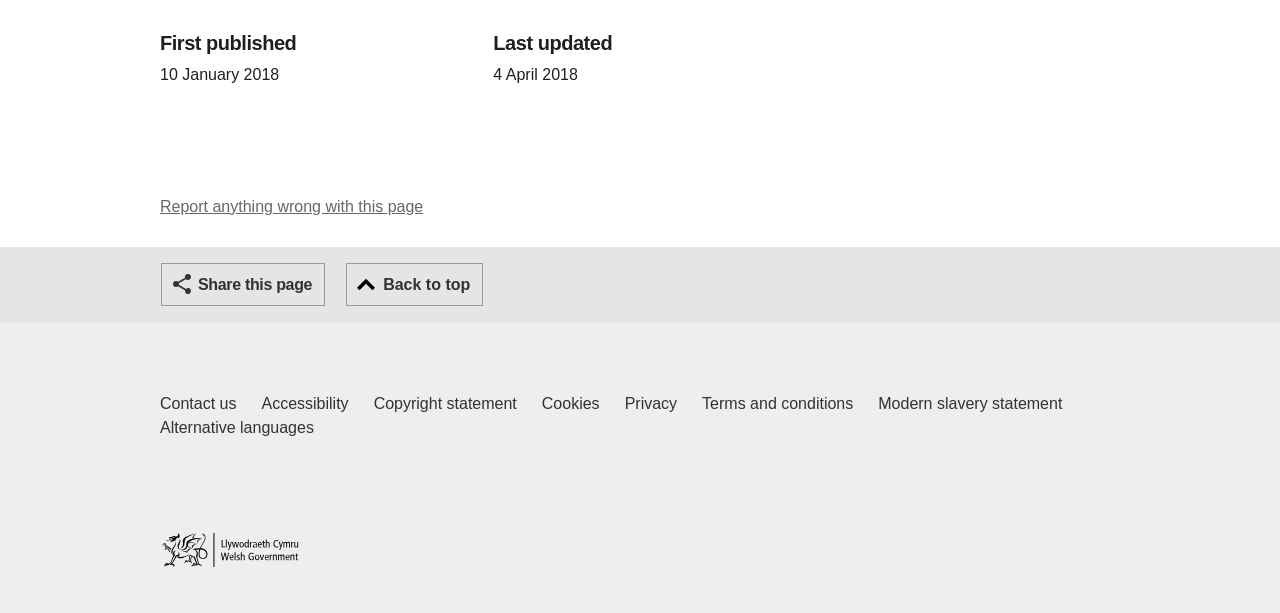Could you indicate the bounding box coordinates of the region to click in order to complete this instruction: "Contact us".

[0.125, 0.64, 0.185, 0.679]